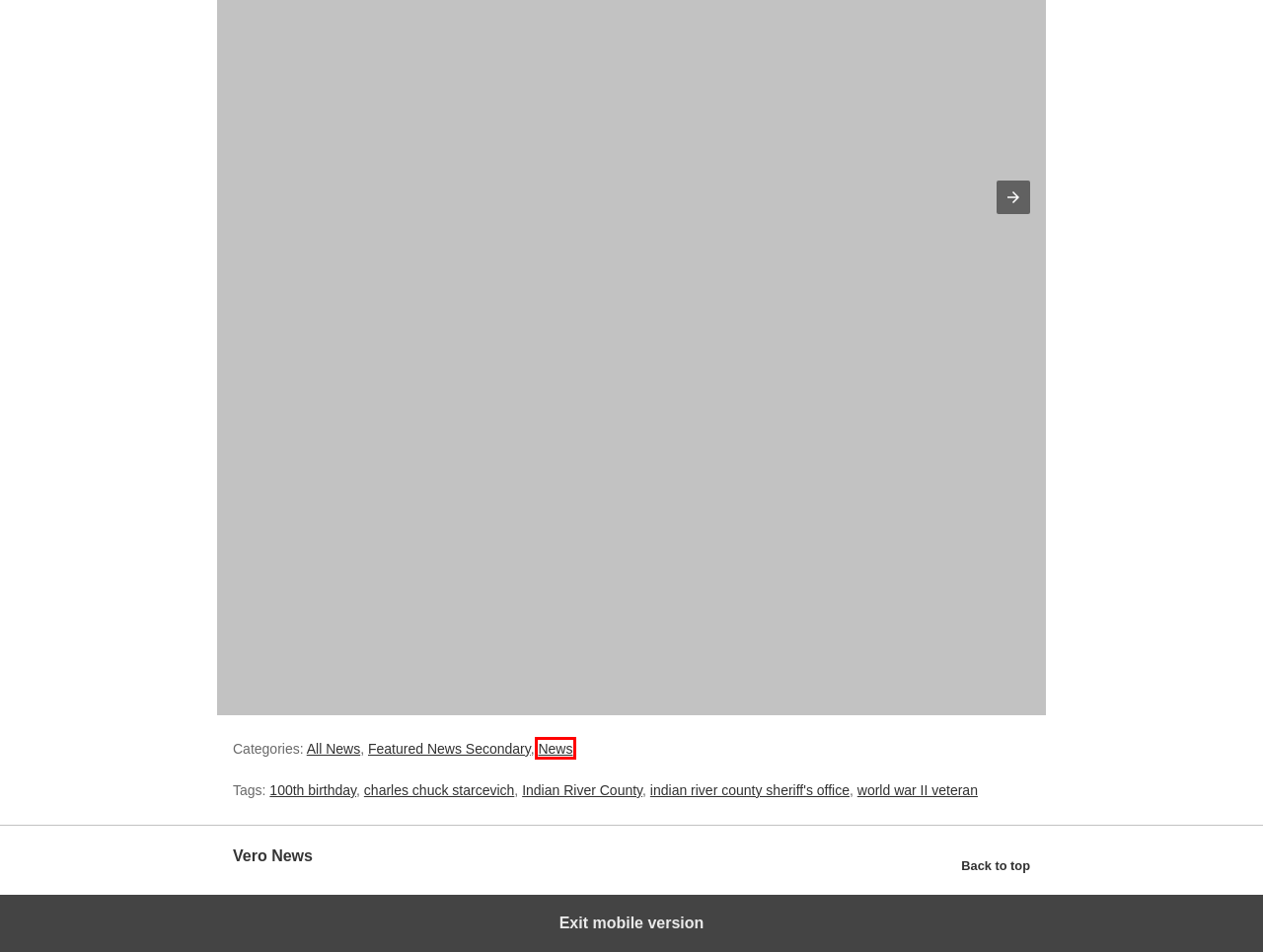You are given a webpage screenshot where a red bounding box highlights an element. Determine the most fitting webpage description for the new page that loads after clicking the element within the red bounding box. Here are the candidates:
A. charles chuck starcevich Archives - Vero News
B. All News Archives - Vero News
C. 100th birthday Archives - Vero News
D. world war II veteran Archives - Vero News
E. Vero News Home - Vero News
F. News Archives - Vero News
G. indian river county sheriff's office Archives - Vero News
H. Featured News Secondary Archives - Vero News

F